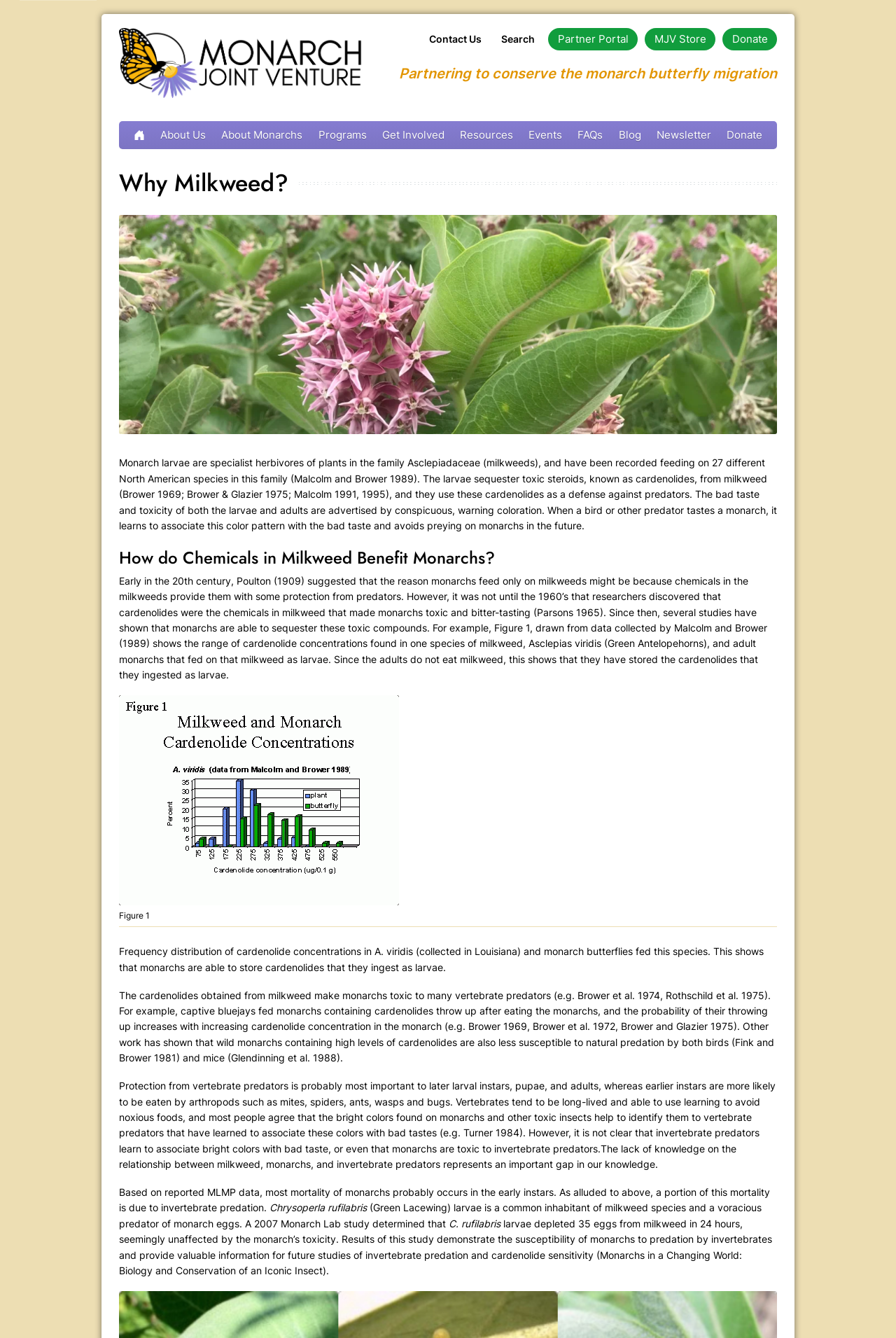Answer in one word or a short phrase: 
What is the main navigation menu located?

top left